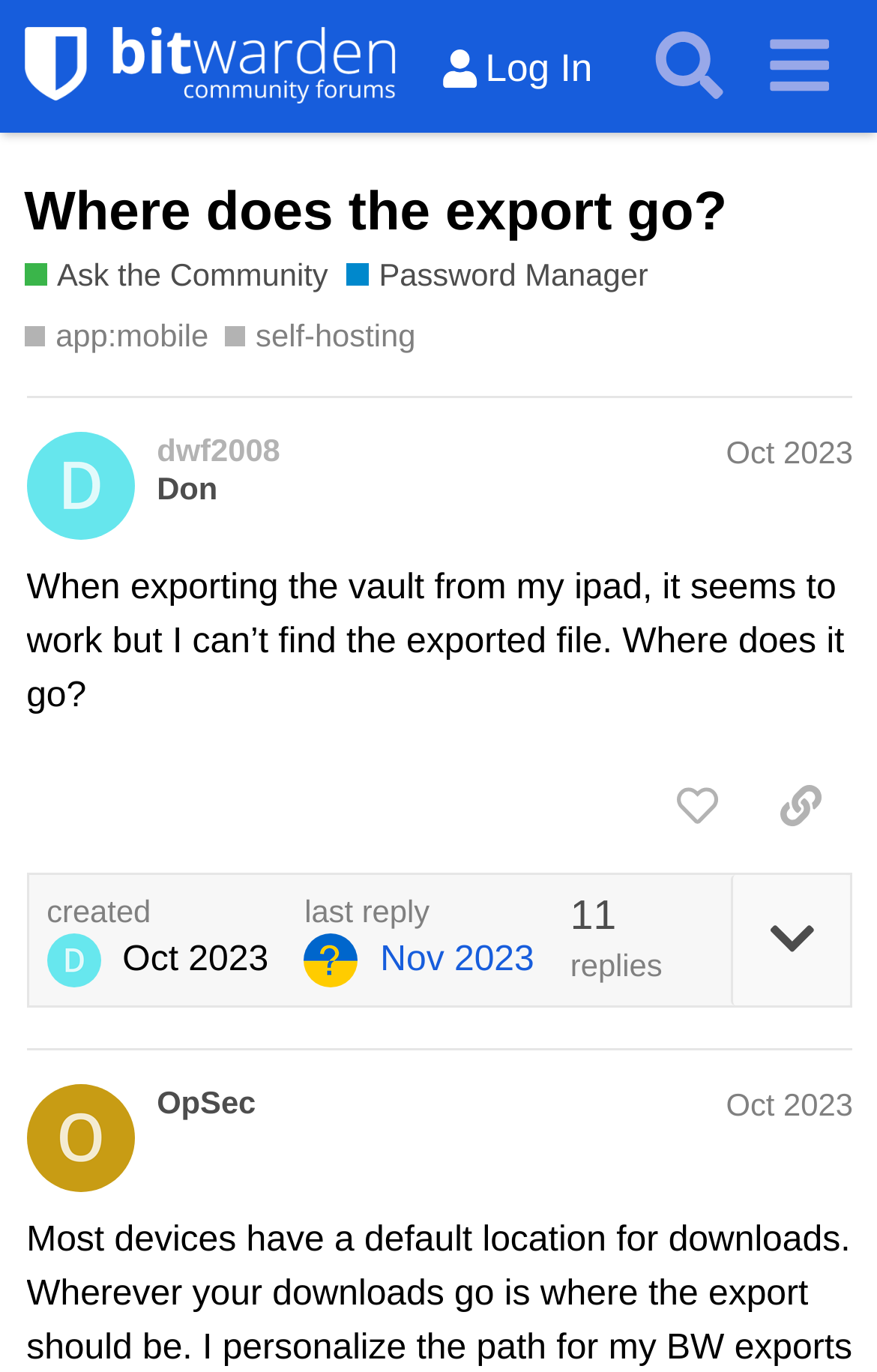Who replied to the post?
From the image, respond with a single word or phrase.

OpSec